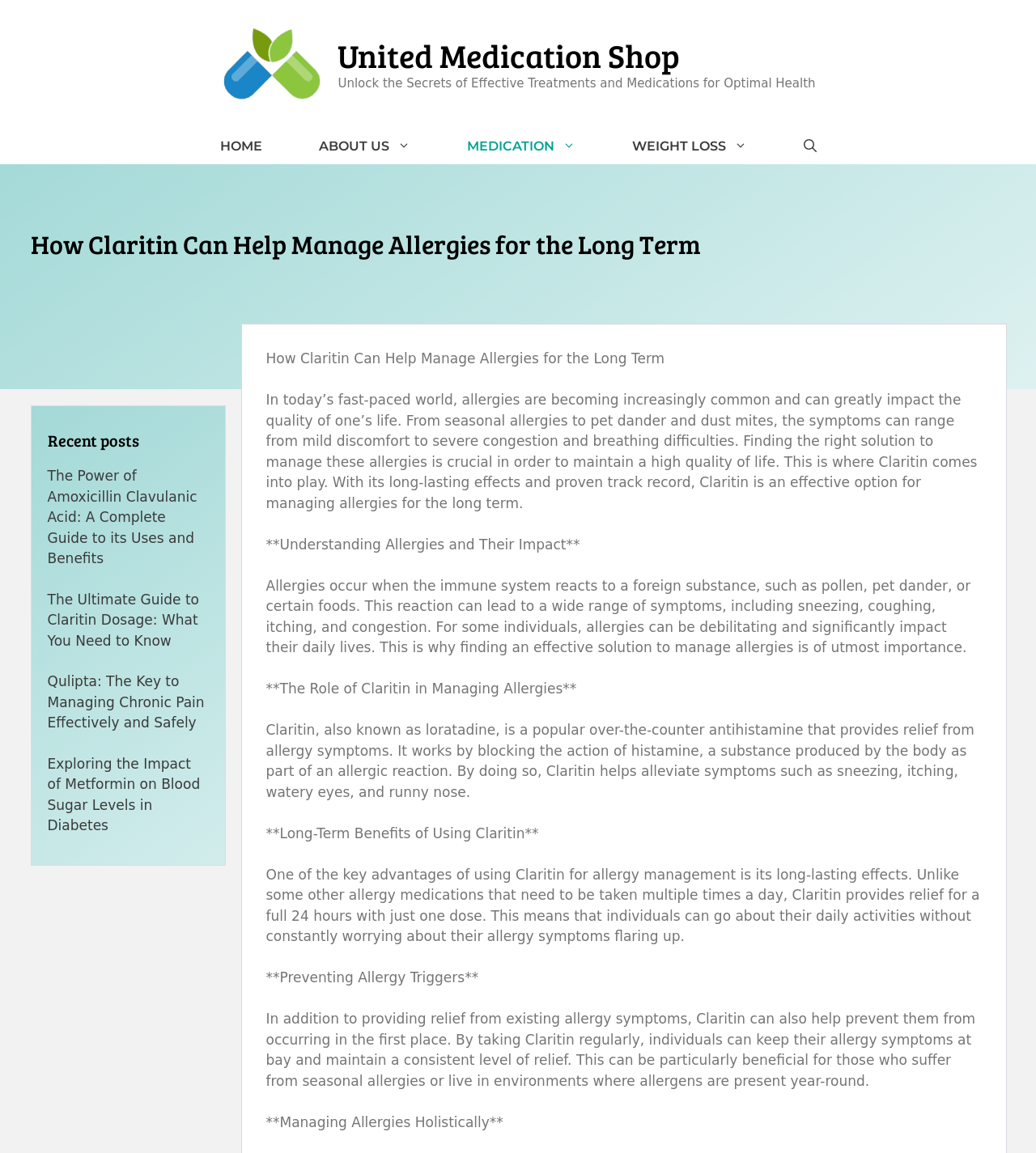Show the bounding box coordinates of the element that should be clicked to complete the task: "Visit the 'United Medication Shop' website".

[0.213, 0.048, 0.313, 0.062]